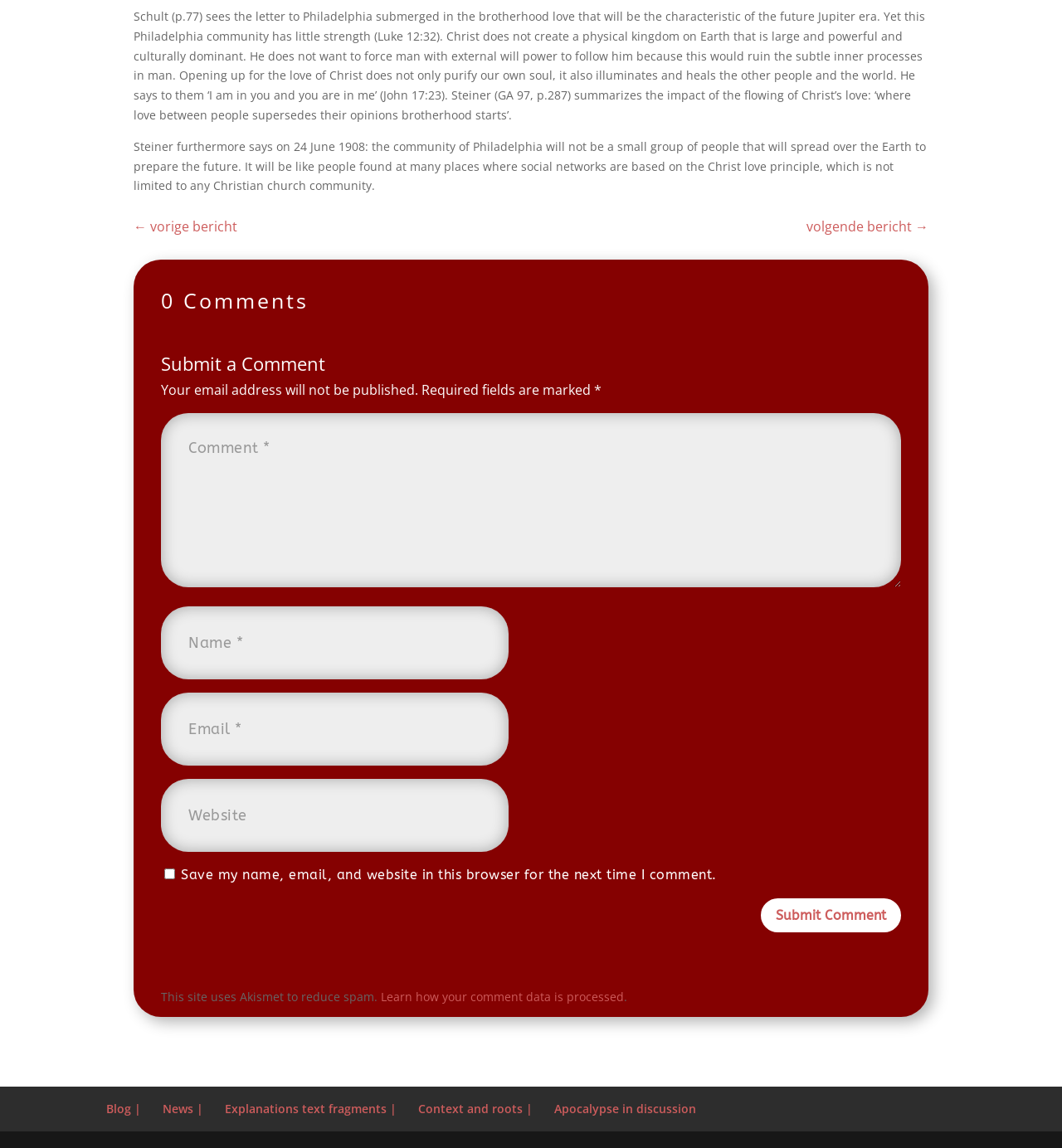Please use the details from the image to answer the following question comprehensively:
What is the function of the 'Save my name, email, and website' checkbox?

The function of the 'Save my name, email, and website' checkbox is to save user data for future comments because it allows users to save their information, making it easier for them to comment in the future.